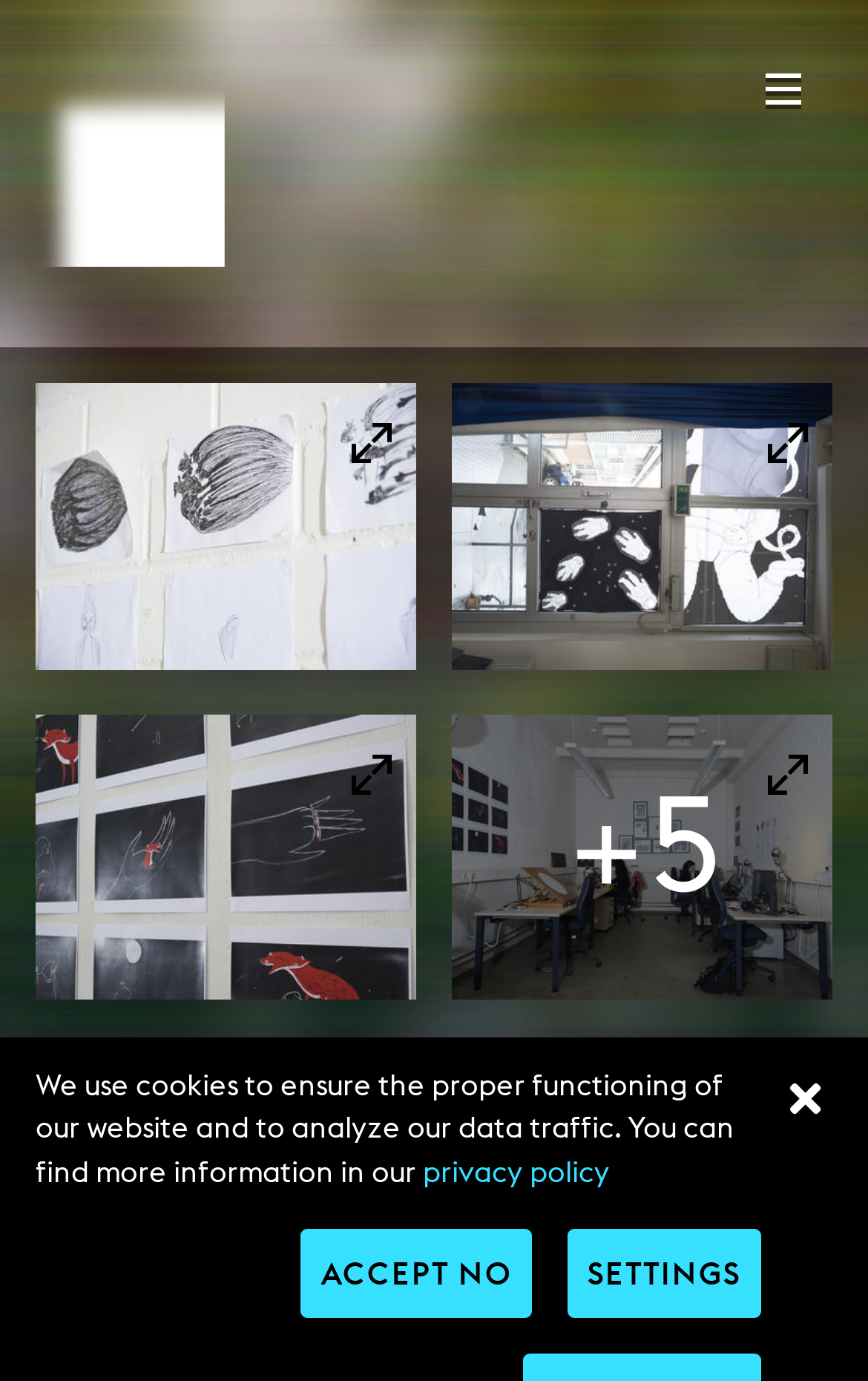Answer in one word or a short phrase: 
What is the text above the search button?

Suche